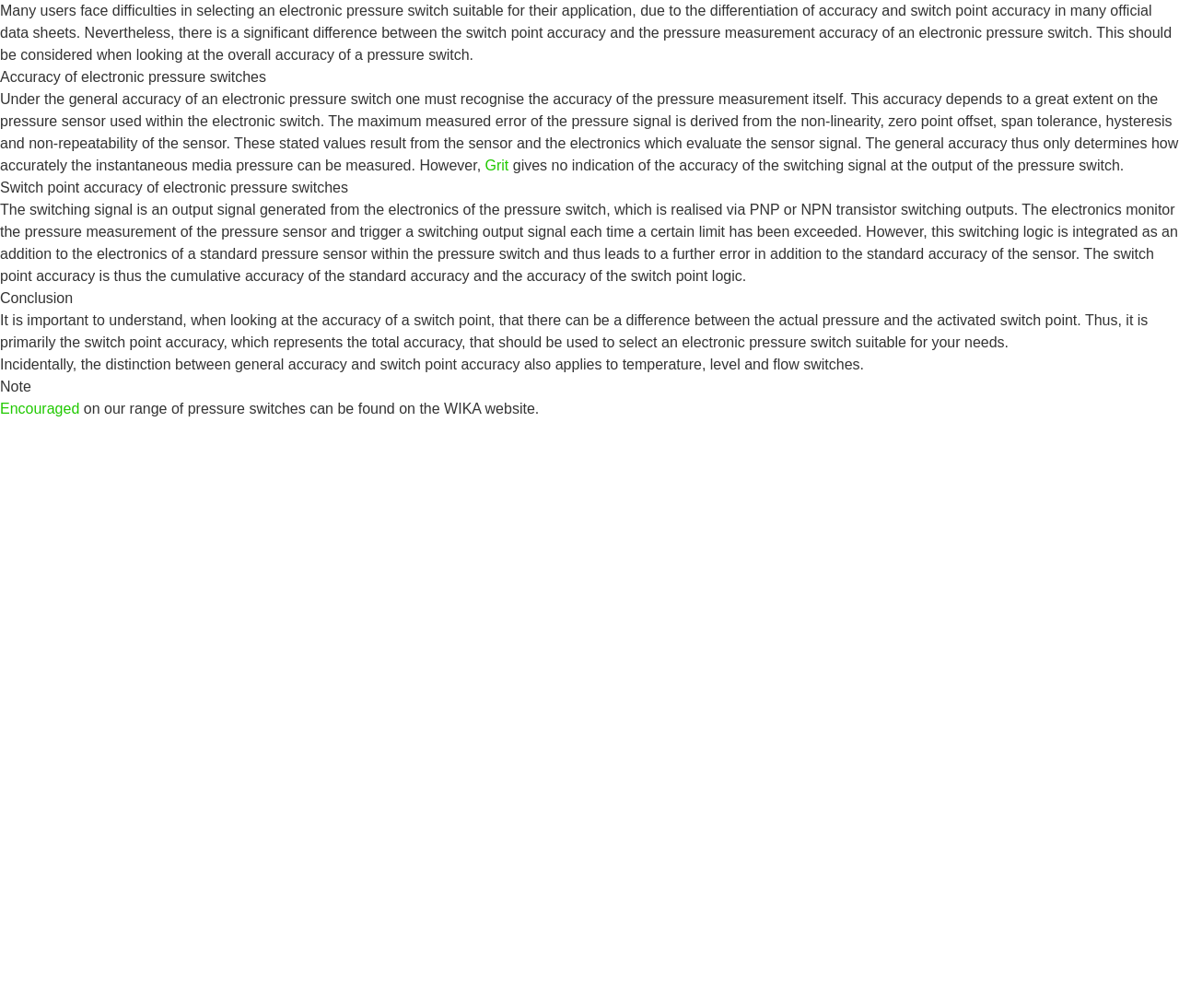What is the switch point accuracy? Using the information from the screenshot, answer with a single word or phrase.

Cumulative accuracy